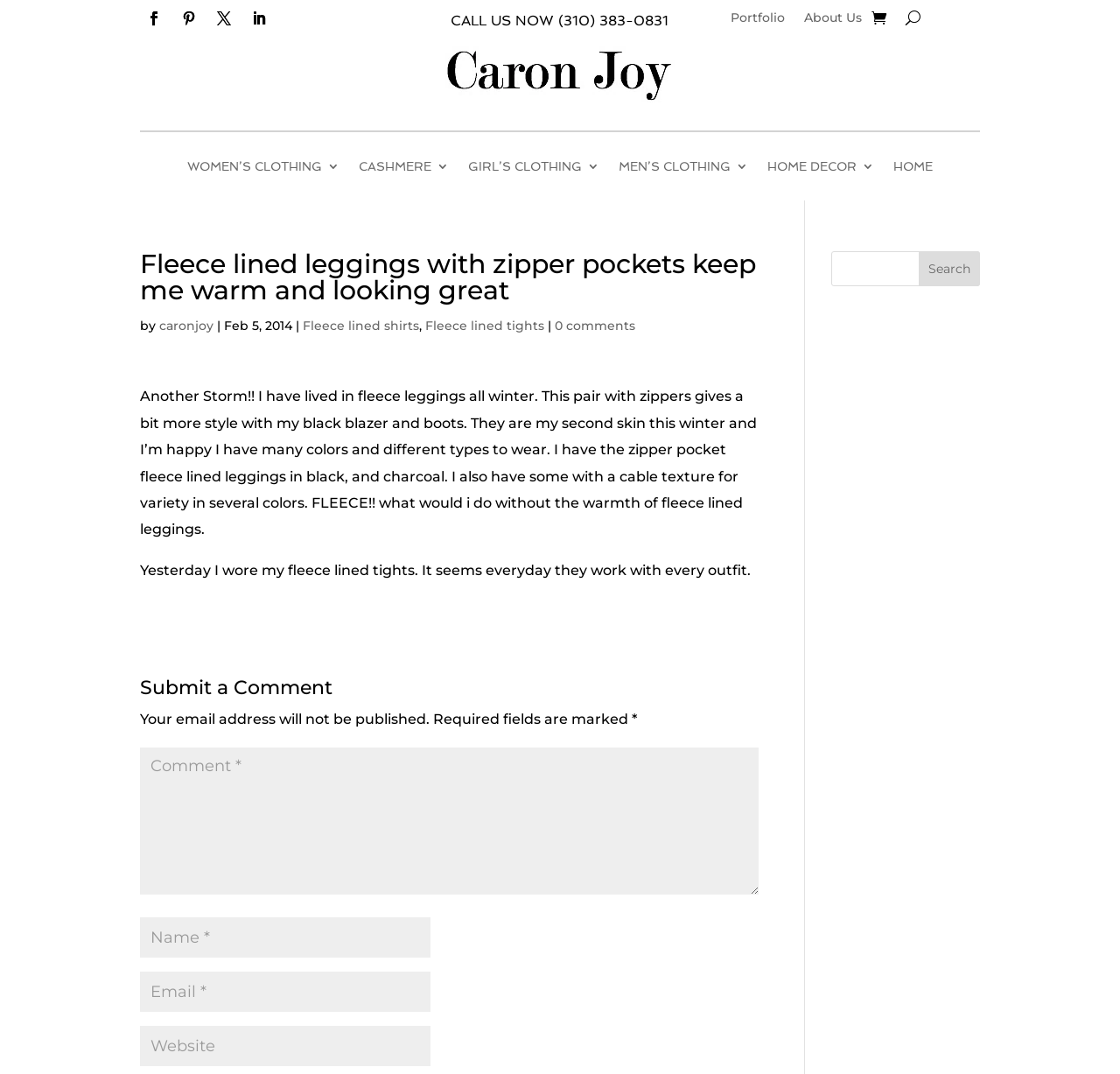Could you highlight the region that needs to be clicked to execute the instruction: "Submit a comment"?

[0.125, 0.632, 0.677, 0.658]